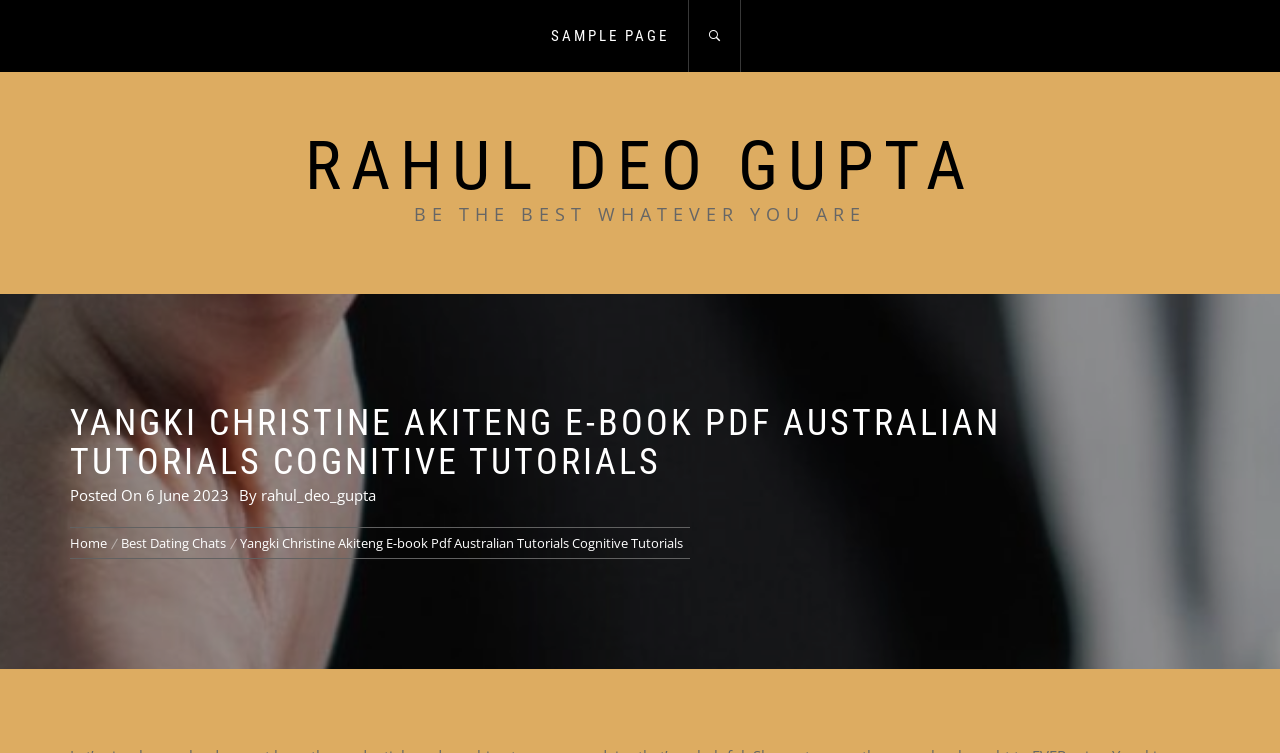What is the navigation section?
Refer to the image and provide a thorough answer to the question.

I found the answer by looking at the navigation section 'Breadcrumbs' which is located at [0.055, 0.7, 0.539, 0.743] and is likely to be the navigation section.